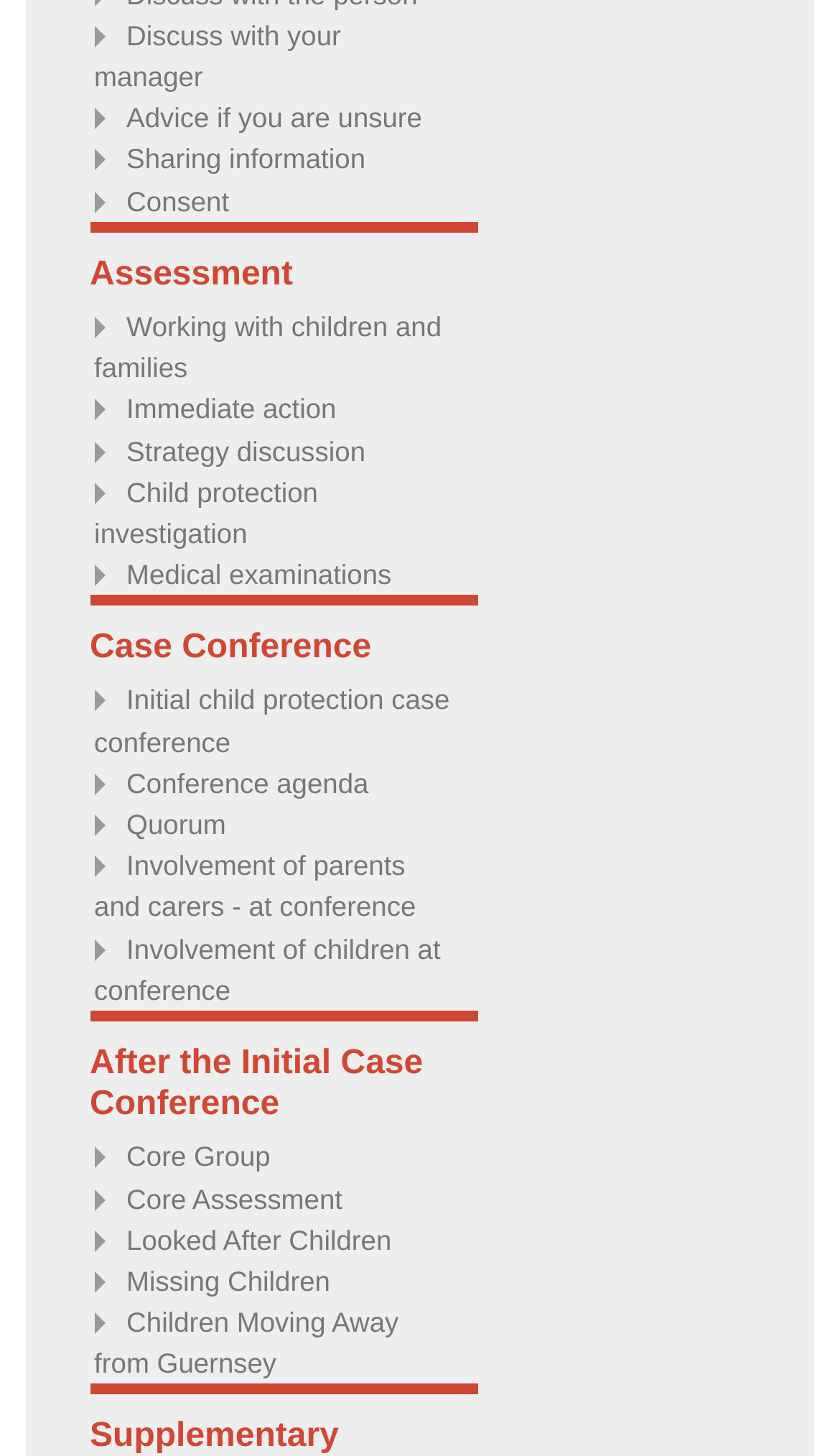Bounding box coordinates should be provided in the format (top-left x, top-left y, bottom-right x, bottom-right y) with all values between 0 and 1. Identify the bounding box for this UI element: Missing Children

[0.112, 0.869, 0.393, 0.891]